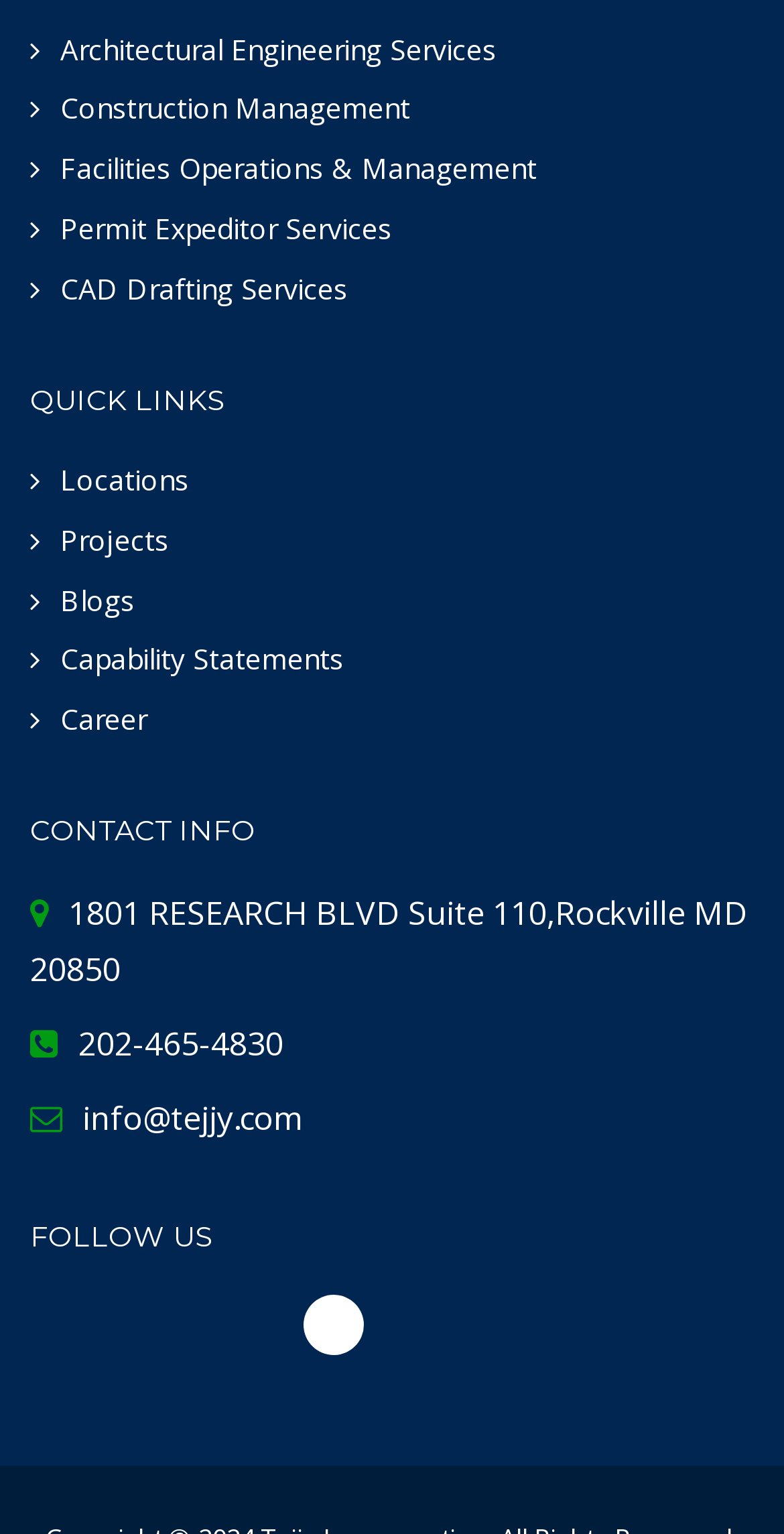Give the bounding box coordinates for this UI element: "um dia de chuva". The coordinates should be four float numbers between 0 and 1, arranged as [left, top, right, bottom].

None